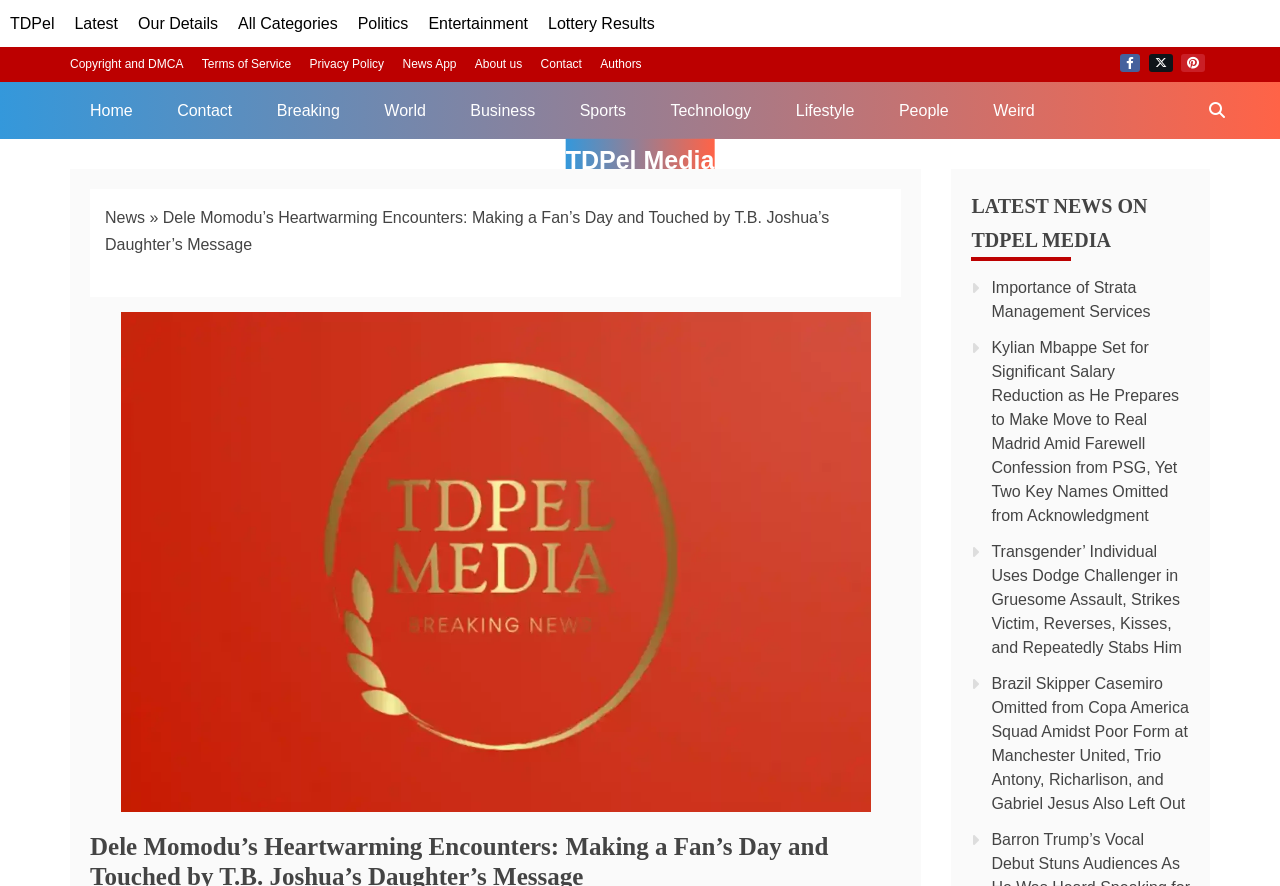What is the topic of the latest news?
Examine the image and give a concise answer in one word or a short phrase.

Various